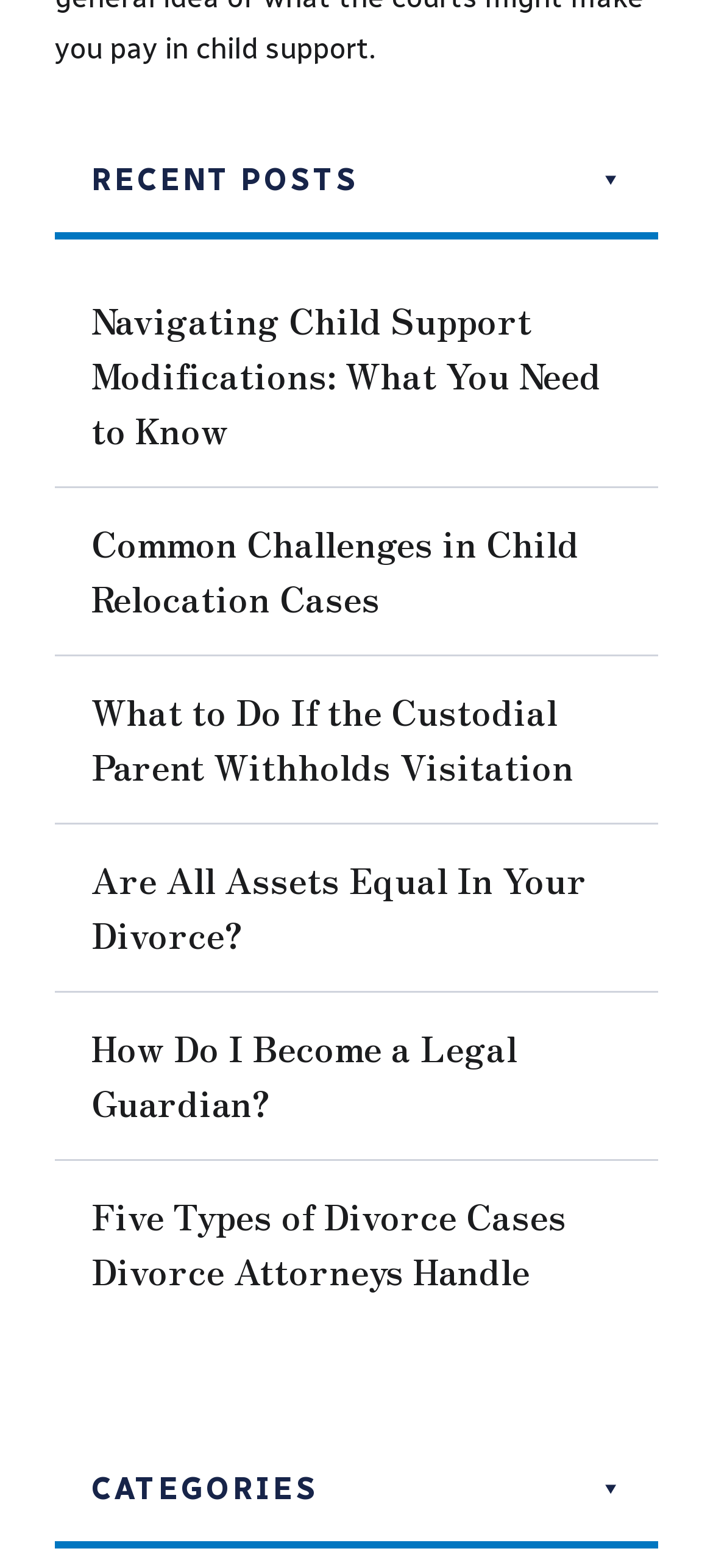Respond with a single word or phrase for the following question: 
Is there a post about divorce cases?

Yes